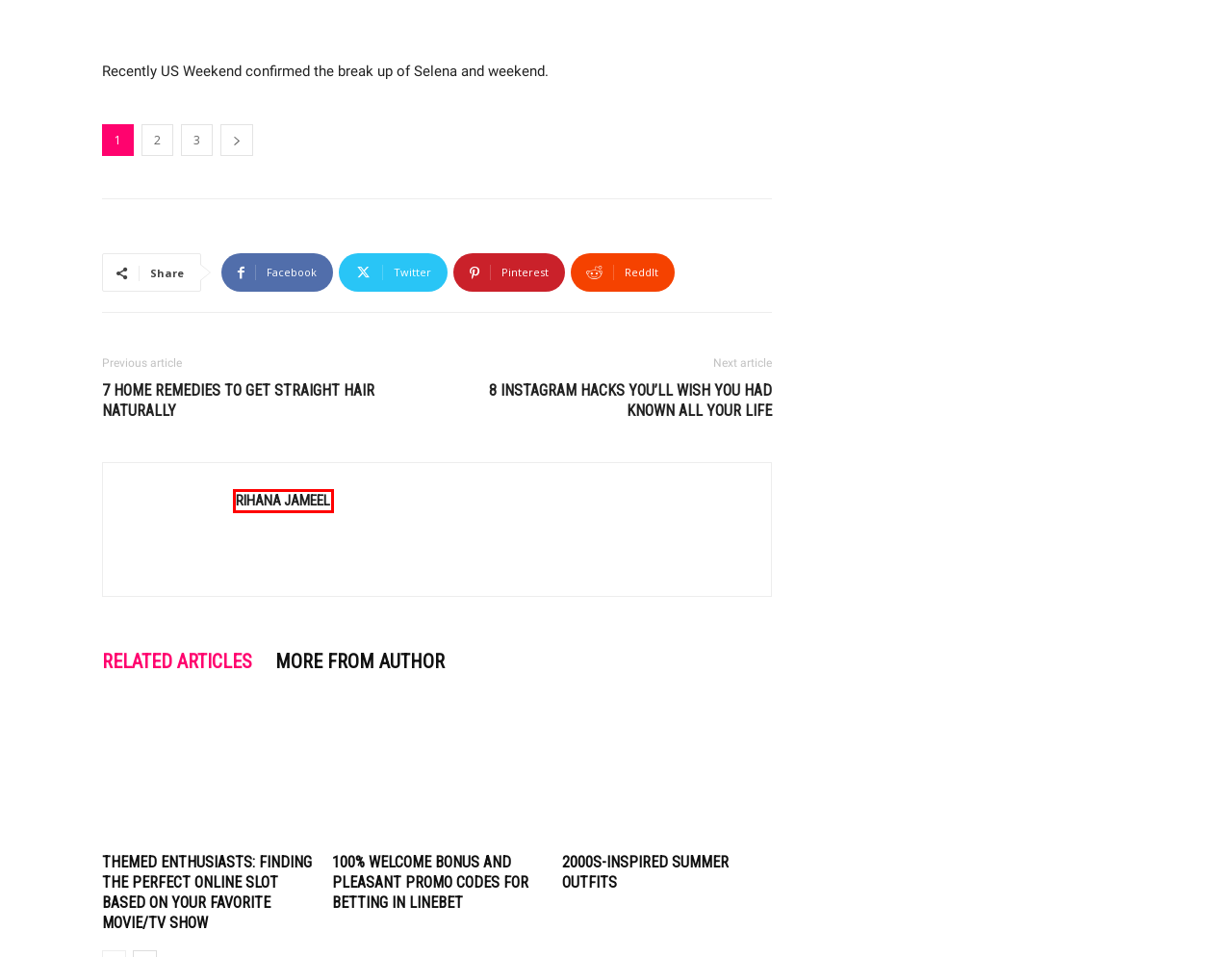A screenshot of a webpage is given, marked with a red bounding box around a UI element. Please select the most appropriate webpage description that fits the new page after clicking the highlighted element. Here are the candidates:
A. 7 ways to straighten your hair naturally
B. Business Archives - Slamxhype
C. 8 Instagram Hacks You Need To Start Using Today -
D. Lip Enhancement for All: Exploring Diversity in Beauty
E. Themed Enthusiasts: Finding the Perfect Online Slot Based on Your Favorite Movie/TV Show
F. The Top Reason Land-Based Casinos Are Worth Your Time
G. Cultural Fusion: How Digital Innovations are Influencing Modern Art
H. Rihana Jameel, Author at Slamxhype

H